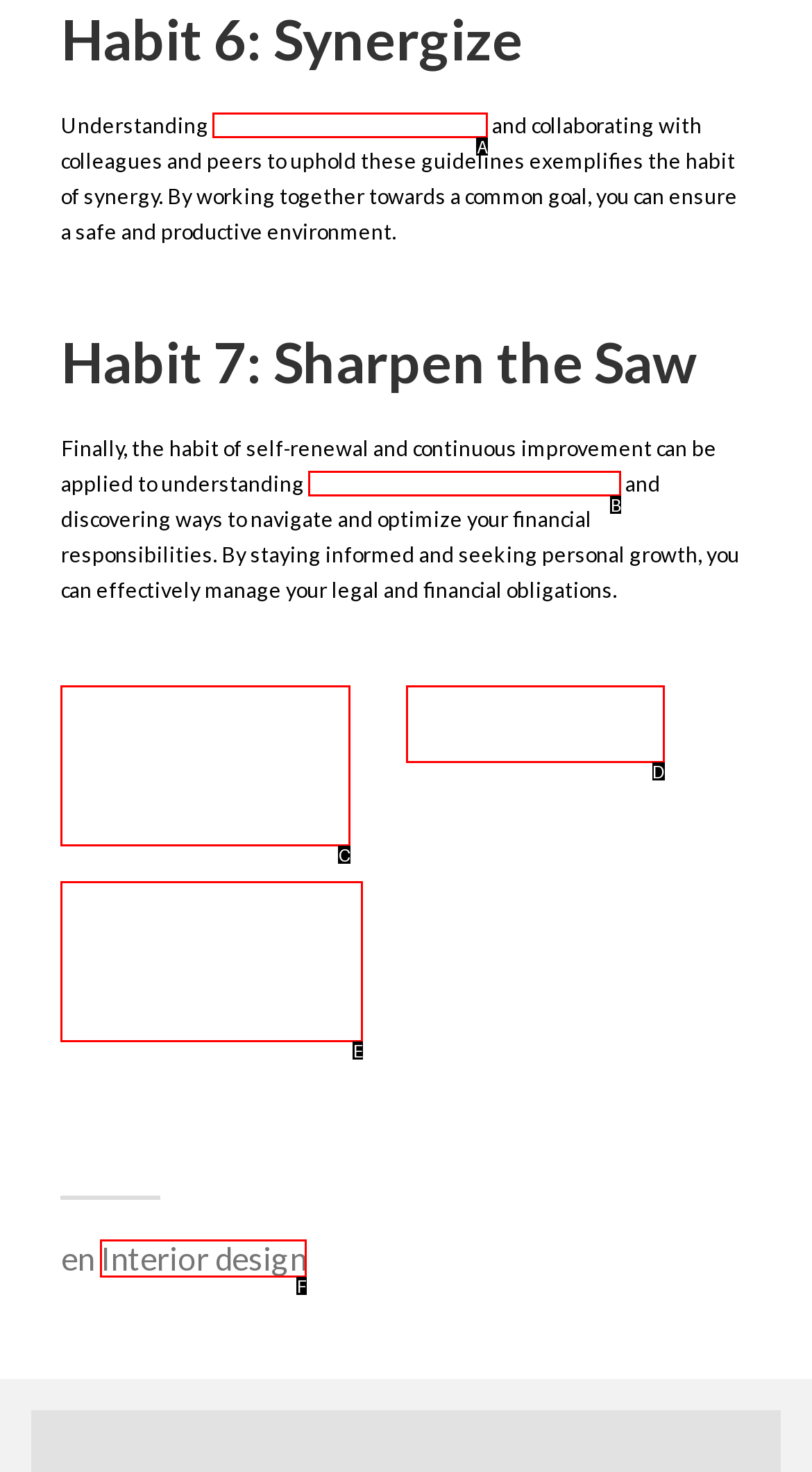Given the description: Effective Interracial Relationships, identify the HTML element that fits best. Respond with the letter of the correct option from the choices.

D